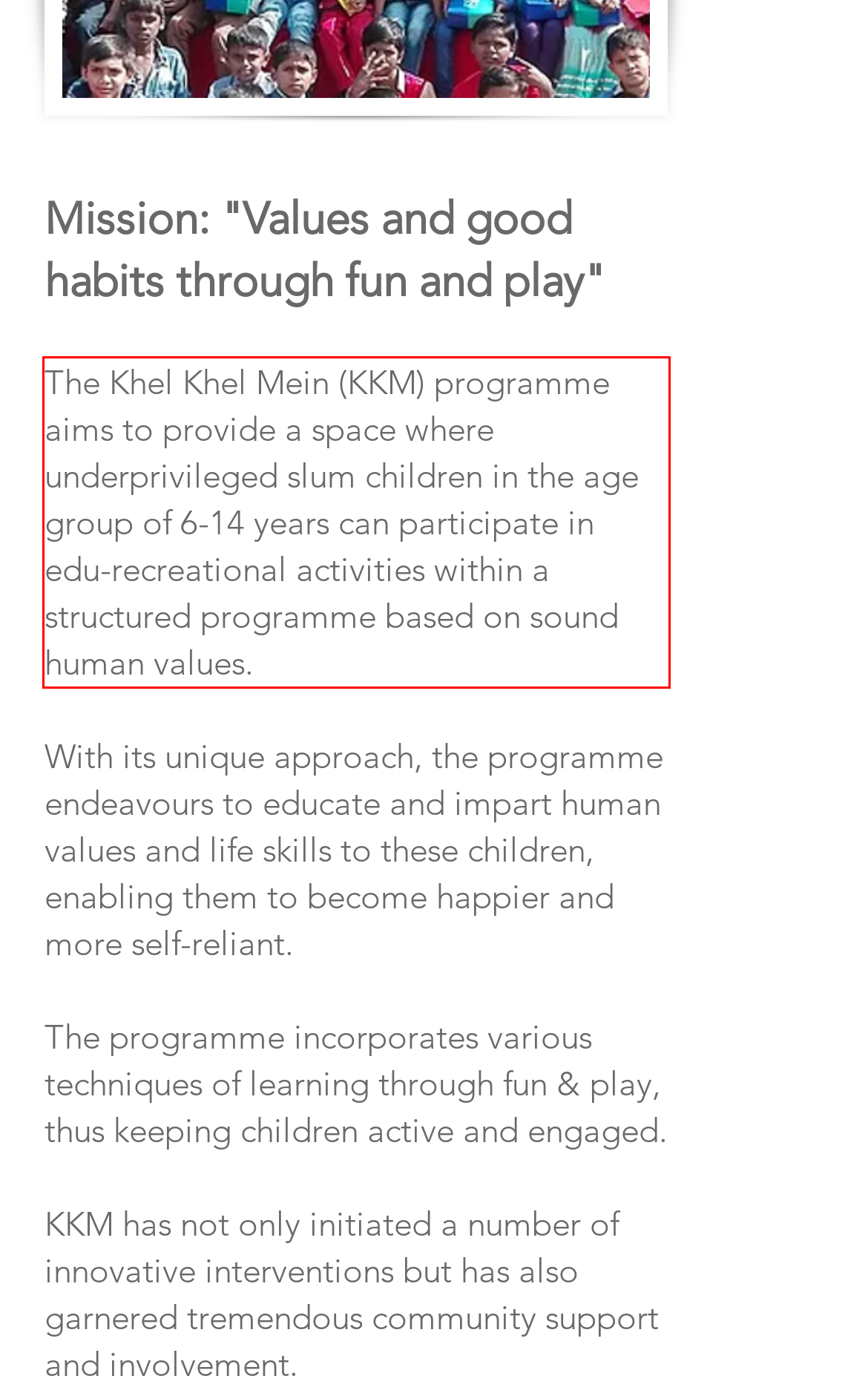Perform OCR on the text inside the red-bordered box in the provided screenshot and output the content.

The Khel Khel Mein (KKM) programme aims to provide a space where underprivileged slum children in the age group of 6-14 years can participate in edu-recreational activities within a structured programme based on sound human values.